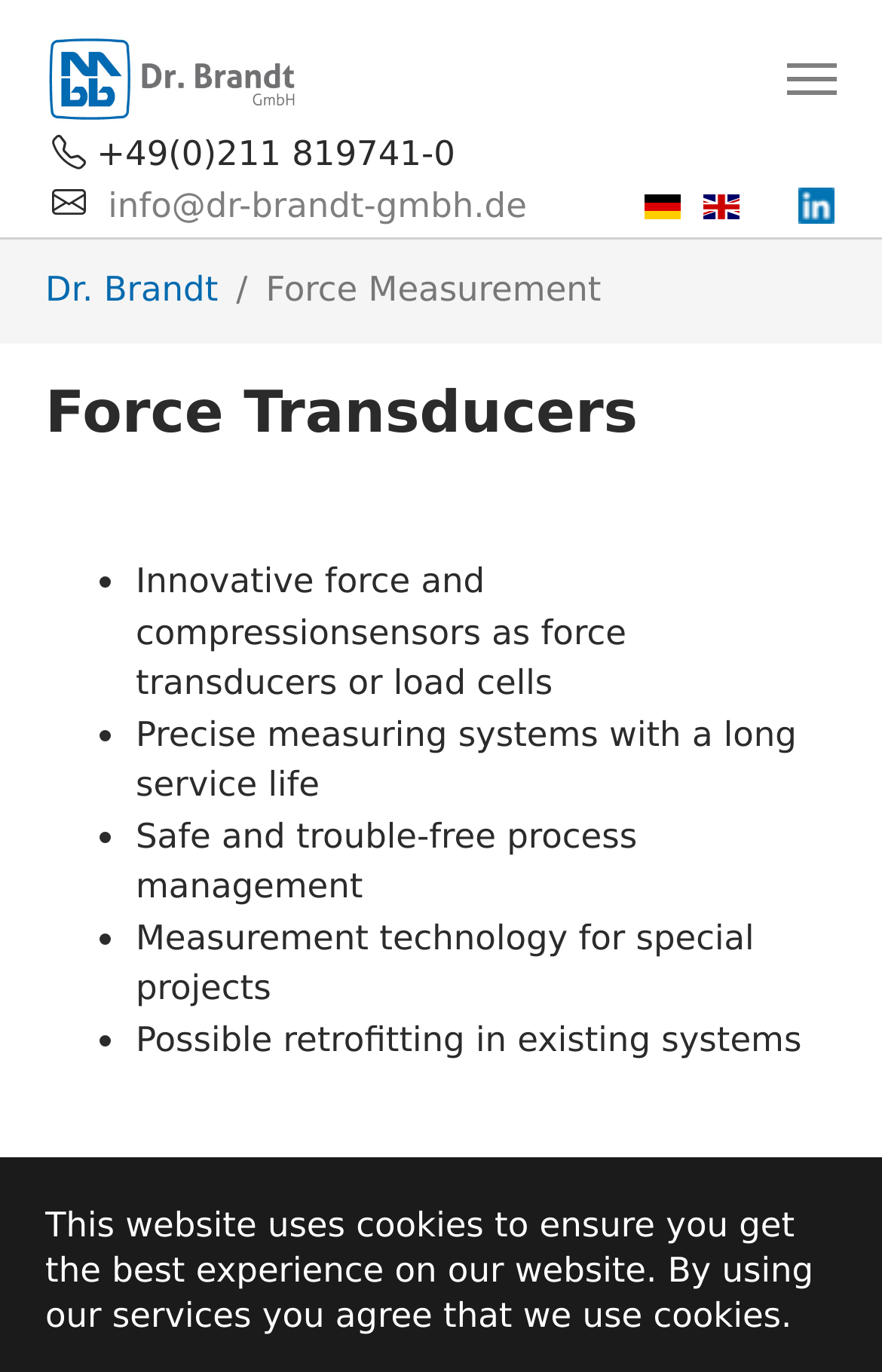Please provide the bounding box coordinate of the region that matches the element description: parent_node: +49(0)211 819741-0 info@dr-brandt-gmbh.de title="Haehne". Coordinates should be in the format (top-left x, top-left y, bottom-right x, bottom-right y) and all values should be between 0 and 1.

[0.051, 0.0, 0.339, 0.115]